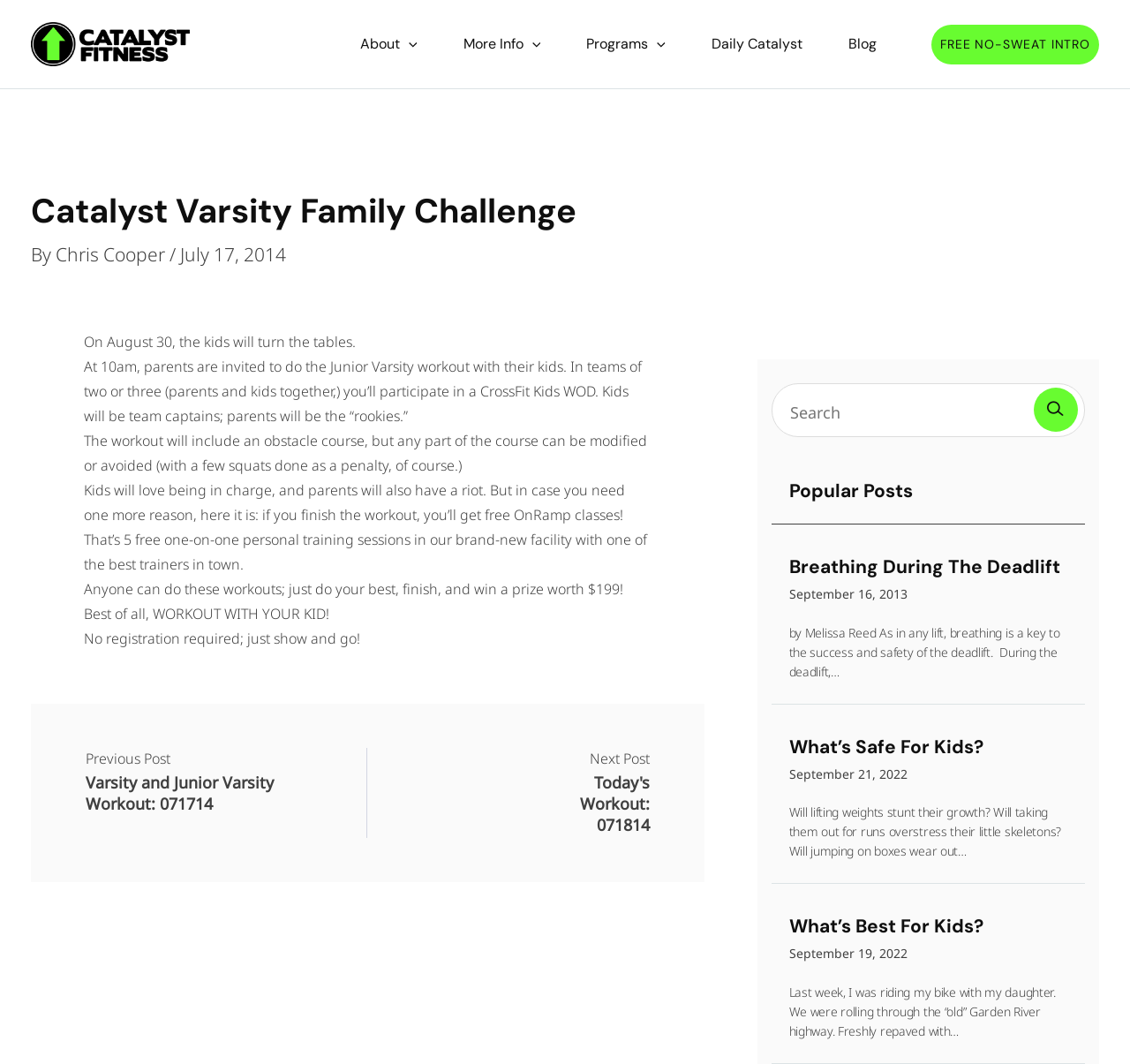Provide a single word or phrase answer to the question: 
How many links are there in the navigation menu?

6